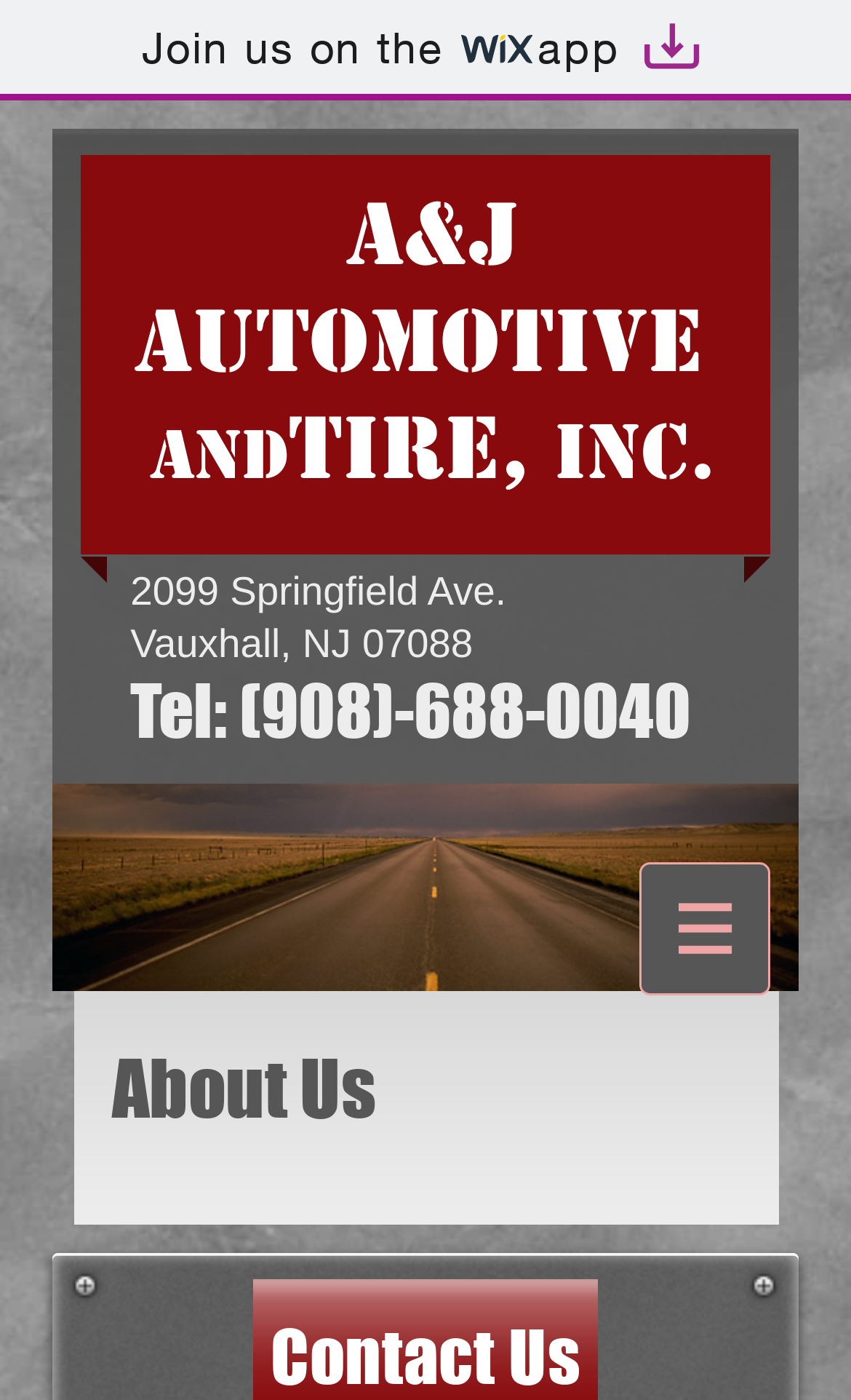What is the name of the app mentioned on the page?
Please give a detailed and elaborate answer to the question based on the image.

I found the name of the app by looking at the image element with the text 'wix' which is located at the top of the page.